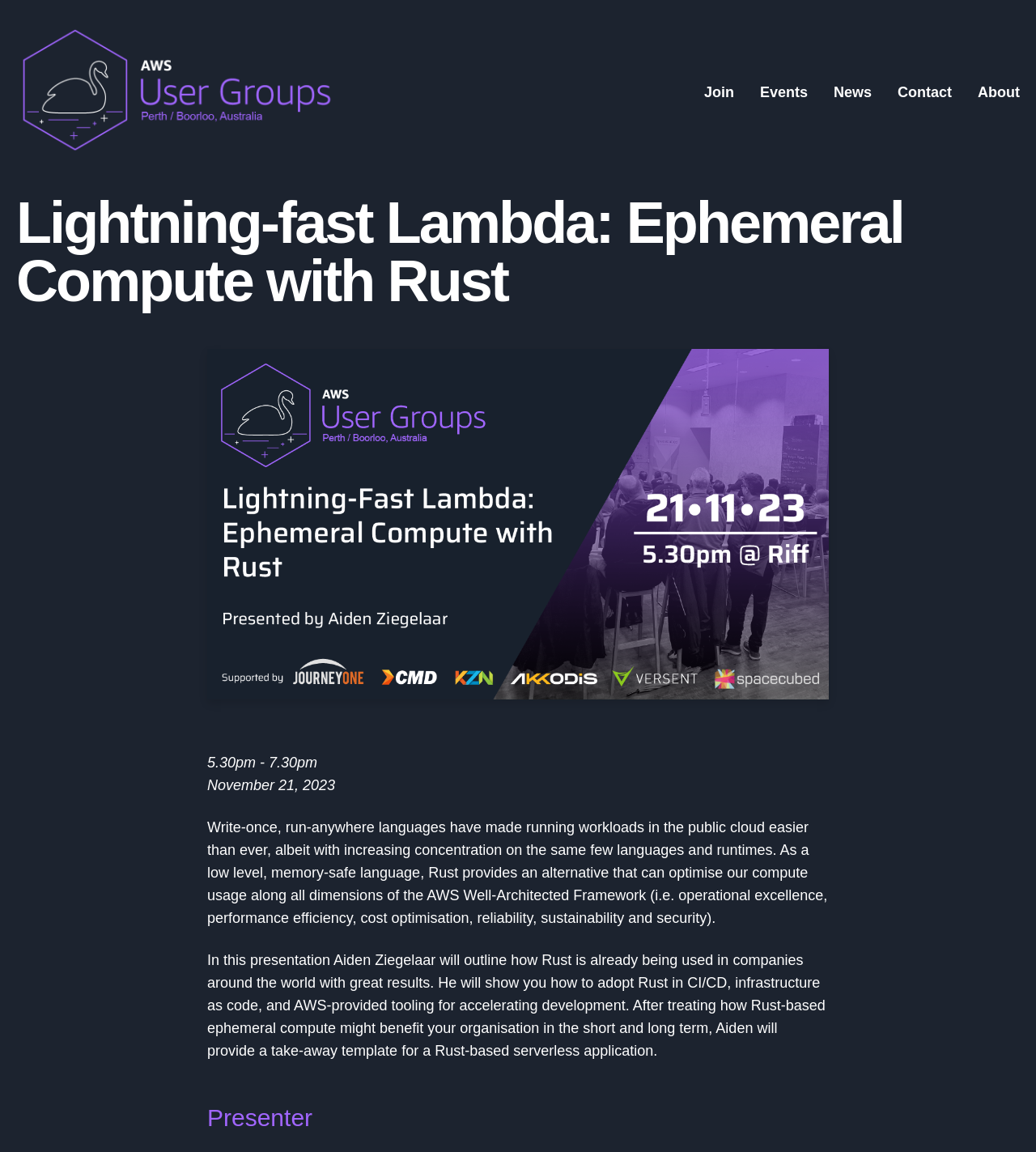Show the bounding box coordinates for the HTML element as described: "Contact".

[0.866, 0.073, 0.919, 0.087]